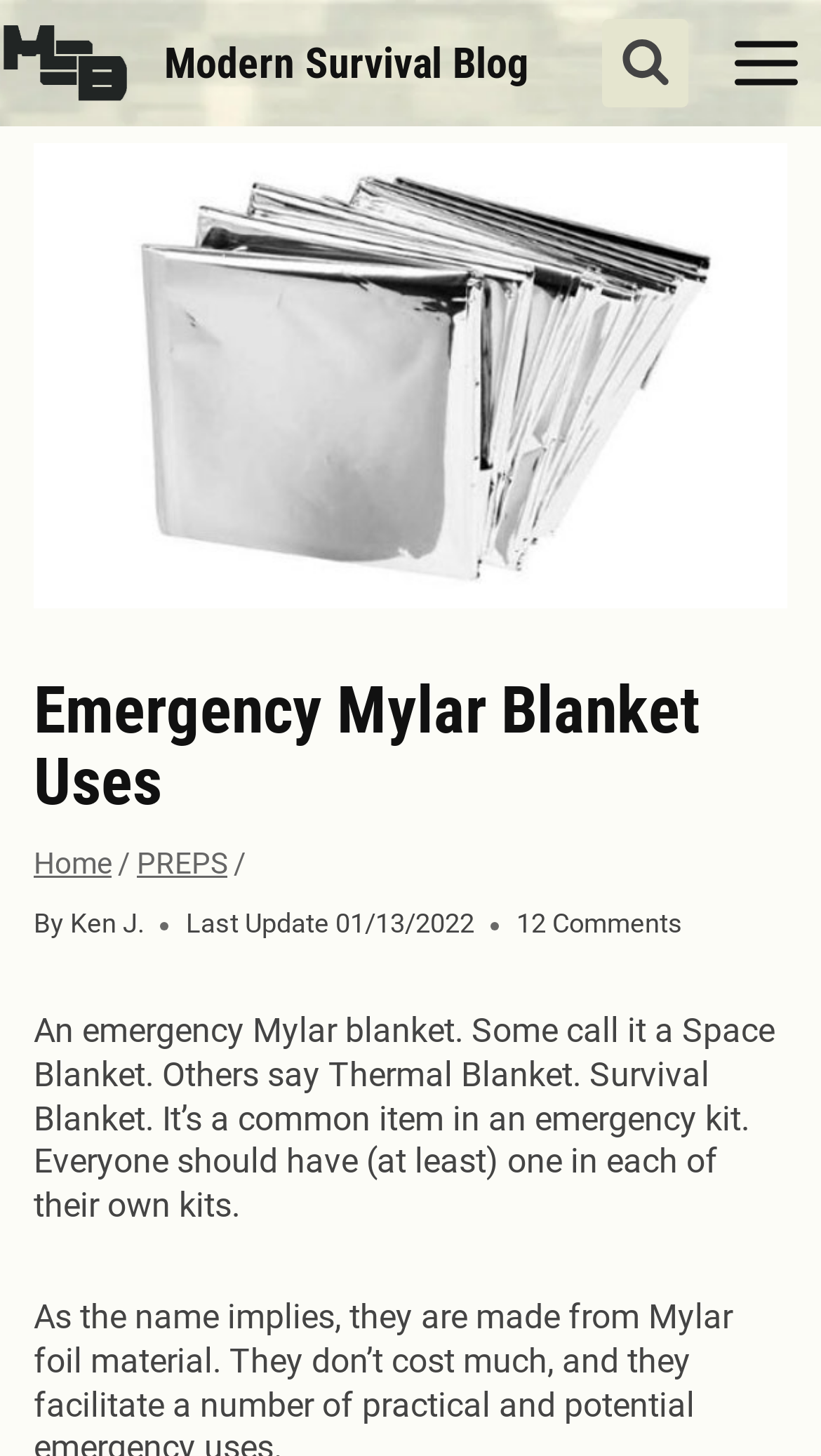What is the name of the website?
By examining the image, provide a one-word or phrase answer.

Modern Survival Blog